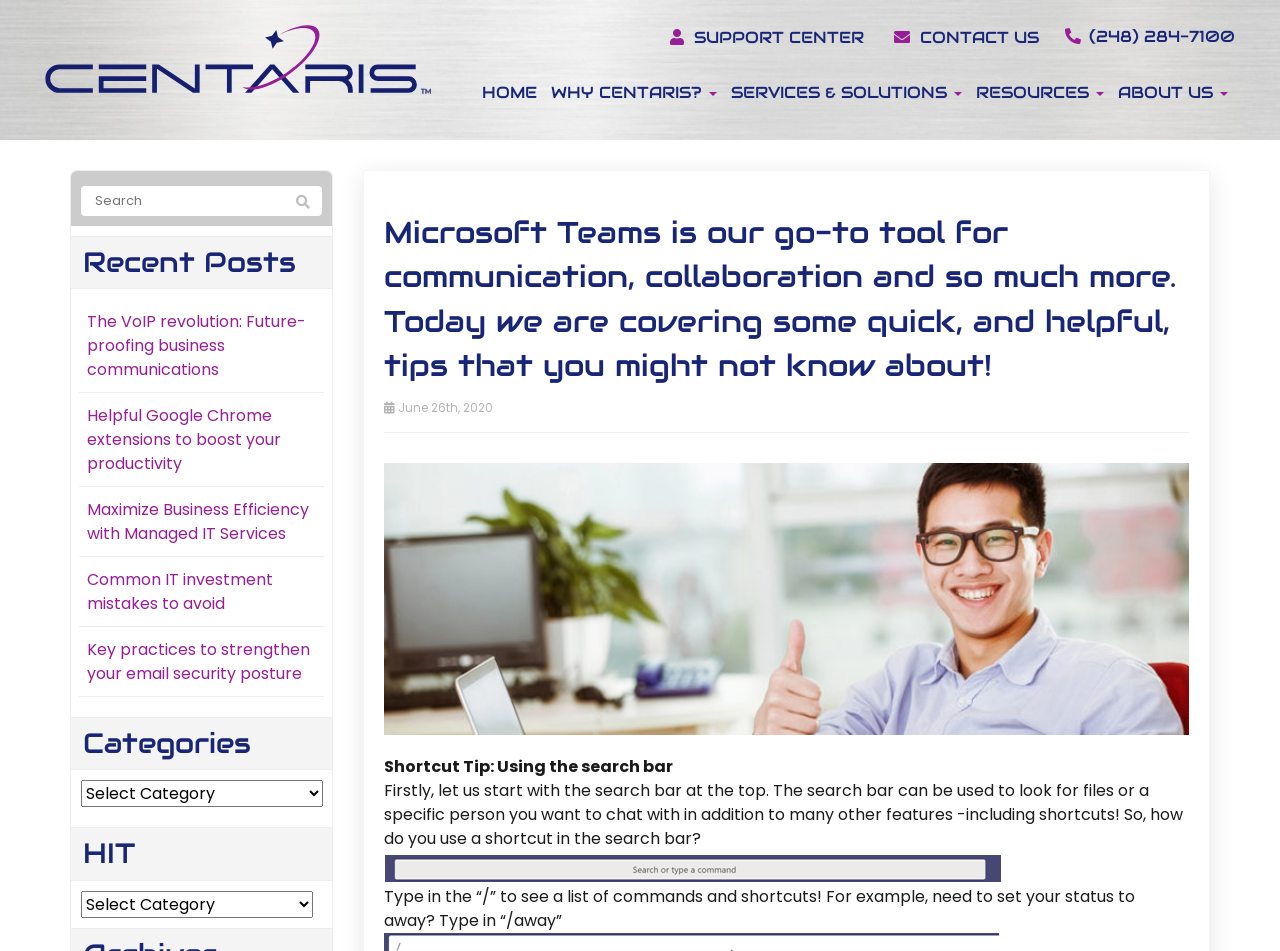How many links are there in the 'Recent Posts' section?
Craft a detailed and extensive response to the question.

There are 5 links in the 'Recent Posts' section, which are 'The VoIP revolution: Future-proofing business communications', 'Helpful Google Chrome extensions to boost your productivity', 'Maximize Business Efficiency with Managed IT Services', 'Common IT investment mistakes to avoid', and 'Key practices to strengthen your email security posture'.